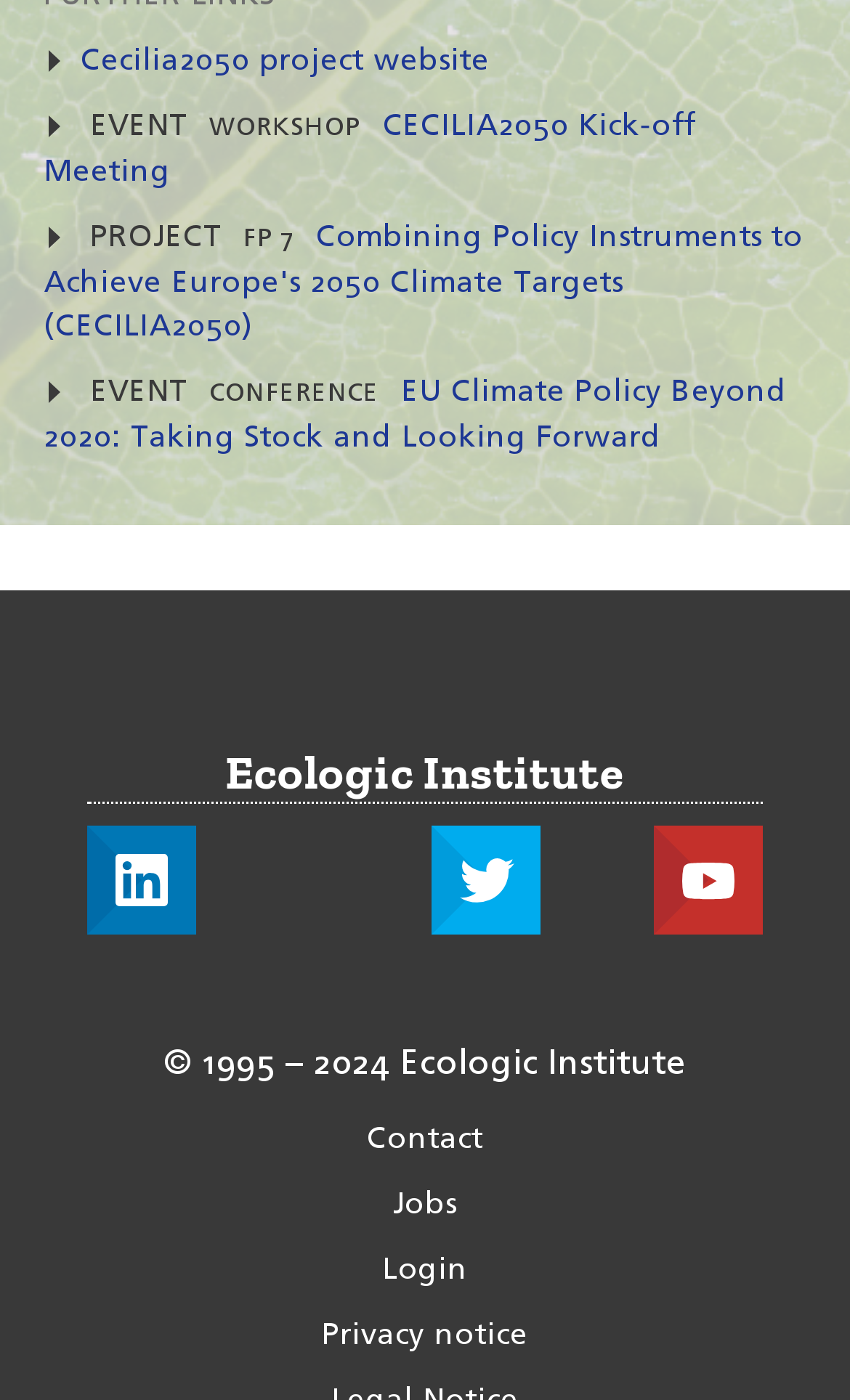What is the name of the institute?
Please provide a detailed and thorough answer to the question.

I found the heading element [248] with the text 'Ecologic Institute', which suggests that this is the name of the institute.